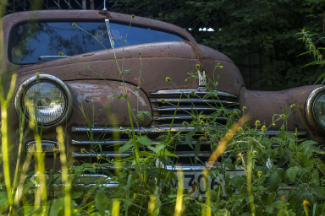Provide an in-depth description of the image you see.

The image features a vintage car, partially obscured by overgrown grass and weeds, showcasing a scene of urban decay and forgotten history. The car, likely from the mid-20th century, displays a weathered exterior with remnants of its original color, hinting at years of neglect. Its headlights, still intact, glint faintly in the dappled light filtering through the foliage, while the chrome grille and iconic emblem offer a glimpse of its former glory. The surrounding greenery envelops the vehicle, signaling nature’s reclamation of this abandoned space, and evoking a sense of nostalgia and melancholy as the viewer reflects on the passage of time and the stories this car might tell.